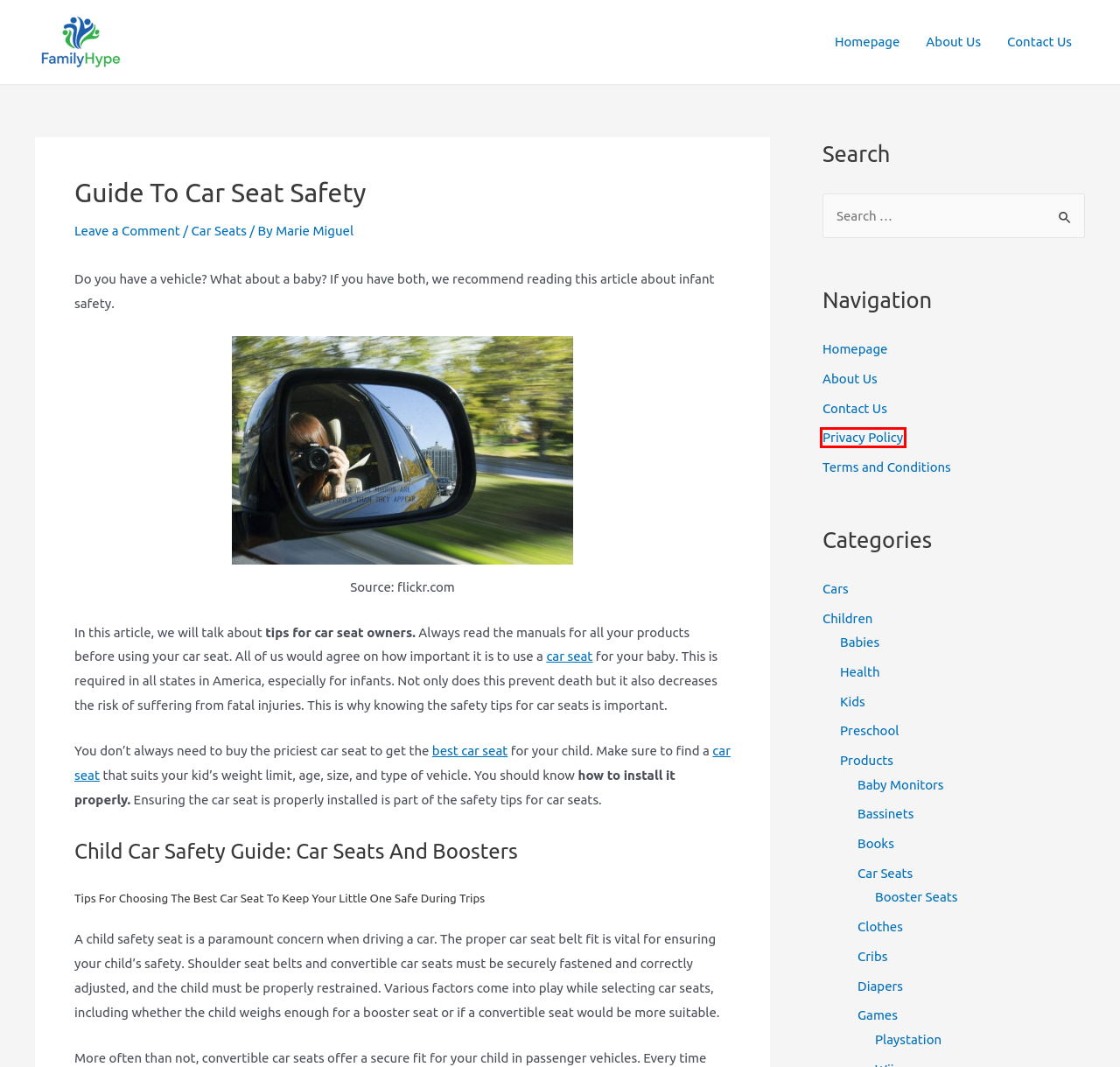Review the screenshot of a webpage that includes a red bounding box. Choose the webpage description that best matches the new webpage displayed after clicking the element within the bounding box. Here are the candidates:
A. Baby Monitors Archives - Family Hype -
B. Convertible Car Seat Vs Infant Car Seats Review - FamilyHype
C. Products Archives - Family Hype -
D. Bassinets Archives - Family Hype -
E. Various Types of Car Seats Today - FamilyHype
F. Privacy Policy - Family Hype
G. Family Hype - All Things Related To The Family
H. Car Seats Archives - Family Hype -

F